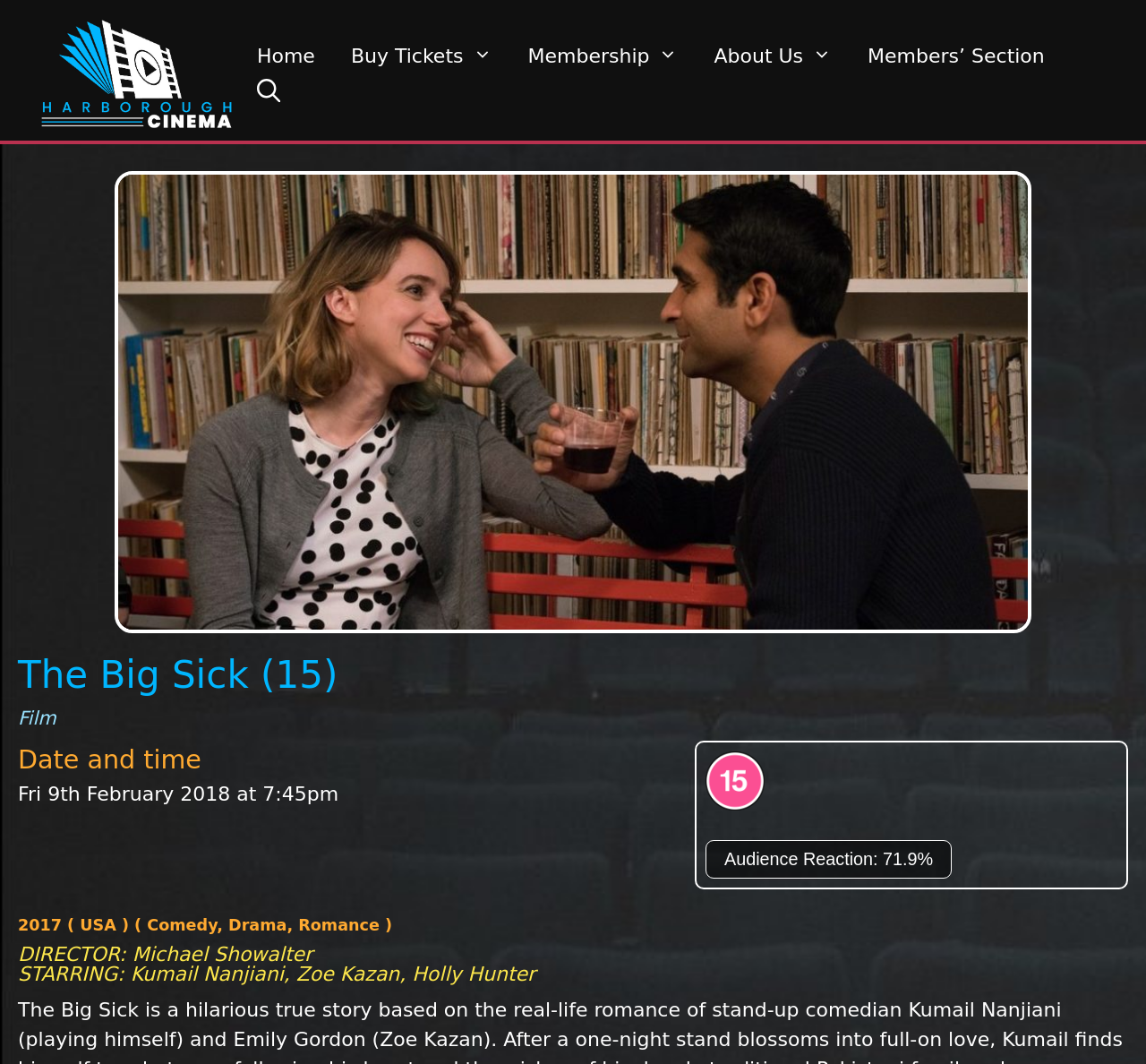Determine the bounding box coordinates for the region that must be clicked to execute the following instruction: "View The Big Sick film details".

[0.016, 0.614, 0.984, 0.696]